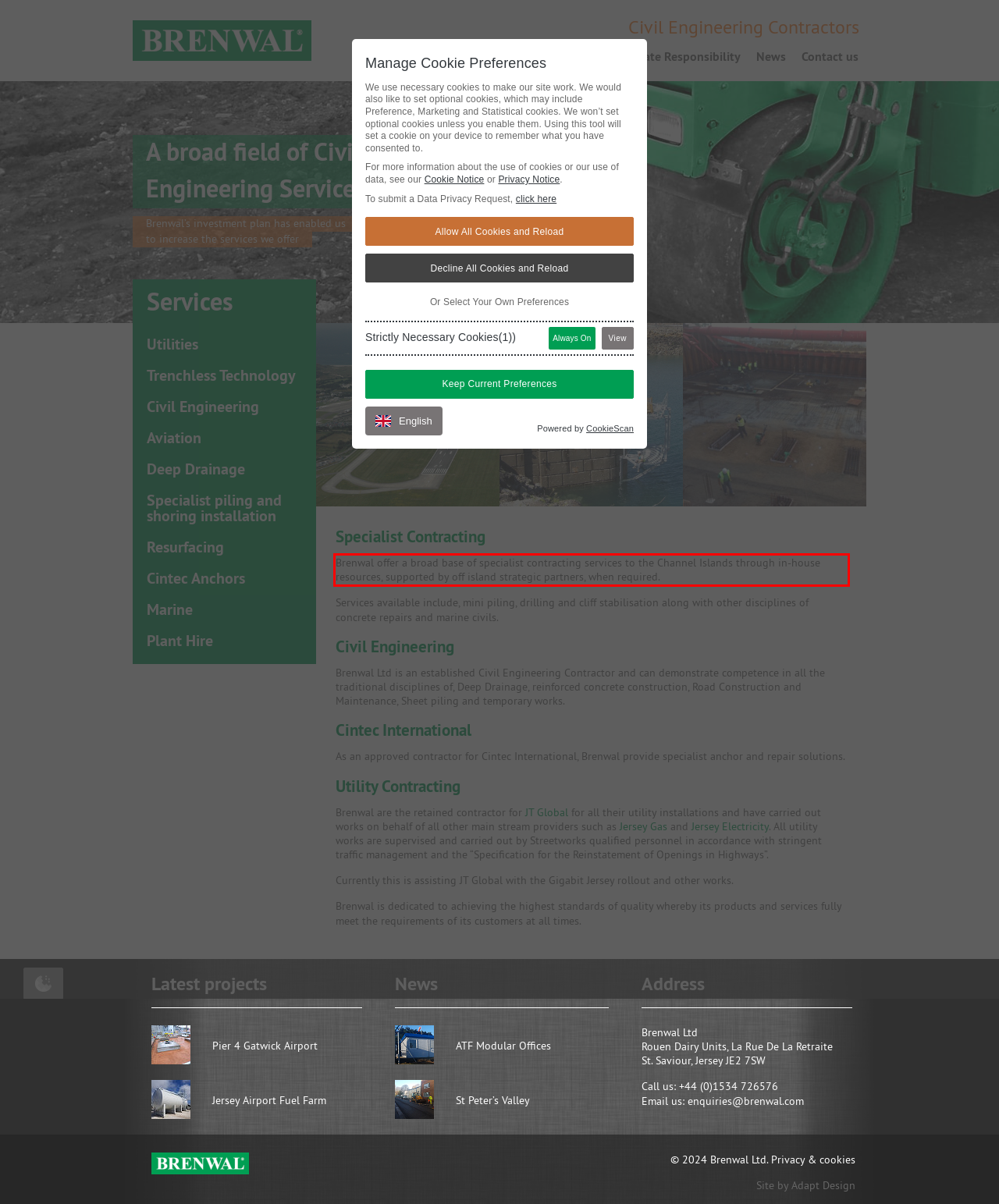The screenshot provided shows a webpage with a red bounding box. Apply OCR to the text within this red bounding box and provide the extracted content.

Brenwal offer a broad base of specialist contracting services to the Channel Islands through in-house resources, supported by off island strategic partners, when required.